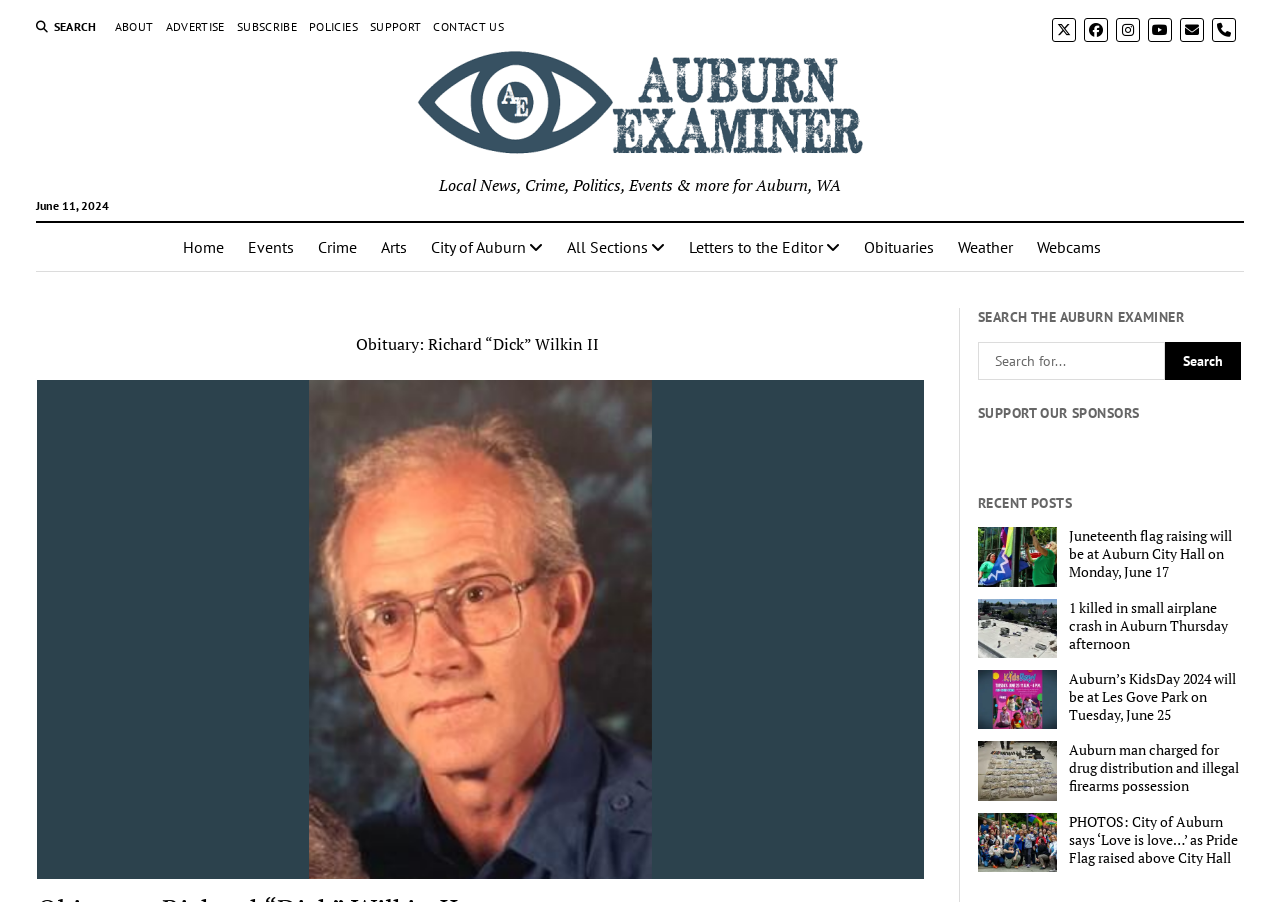Locate the heading on the webpage and return its text.

Obituary: Richard “Dick” Wilkin II